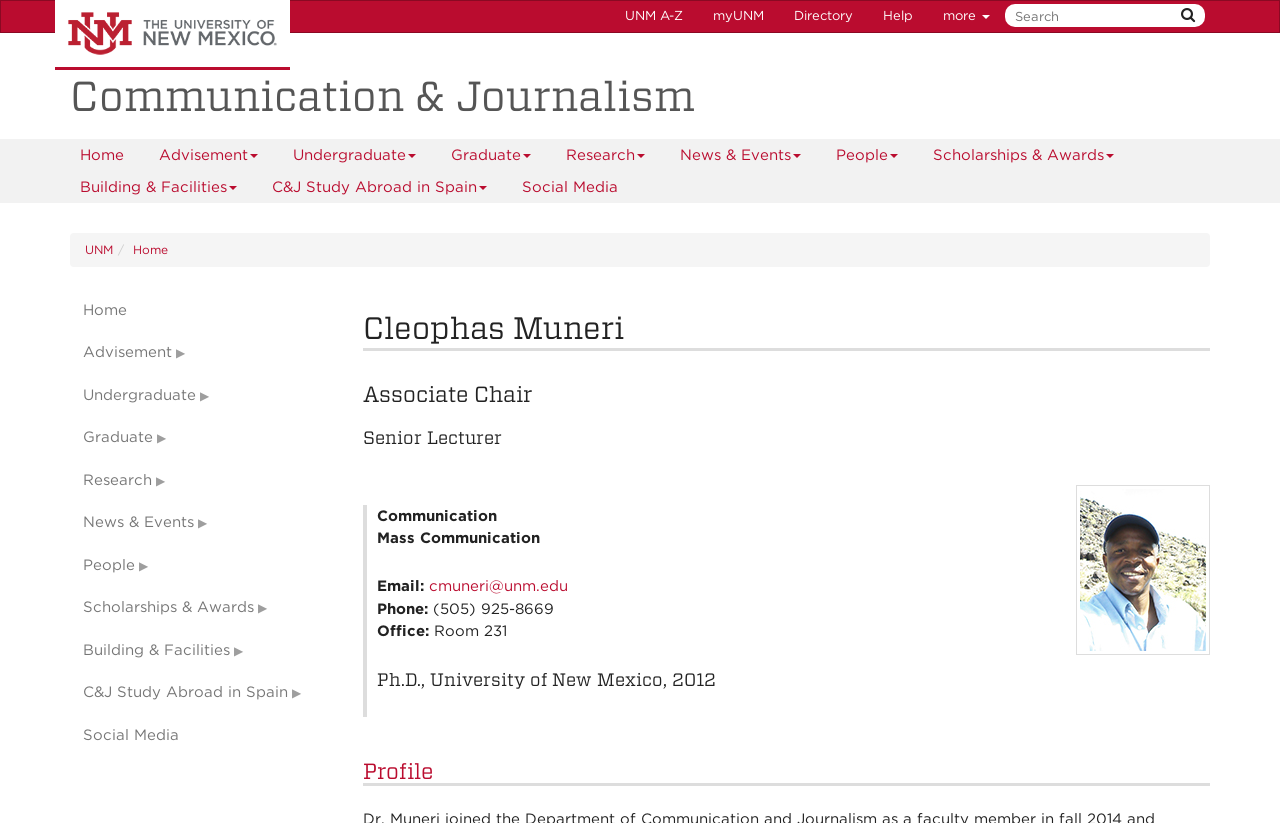Please identify the bounding box coordinates of the area that needs to be clicked to fulfill the following instruction: "view Cleophas Muneri's profile."

[0.283, 0.922, 0.945, 0.955]